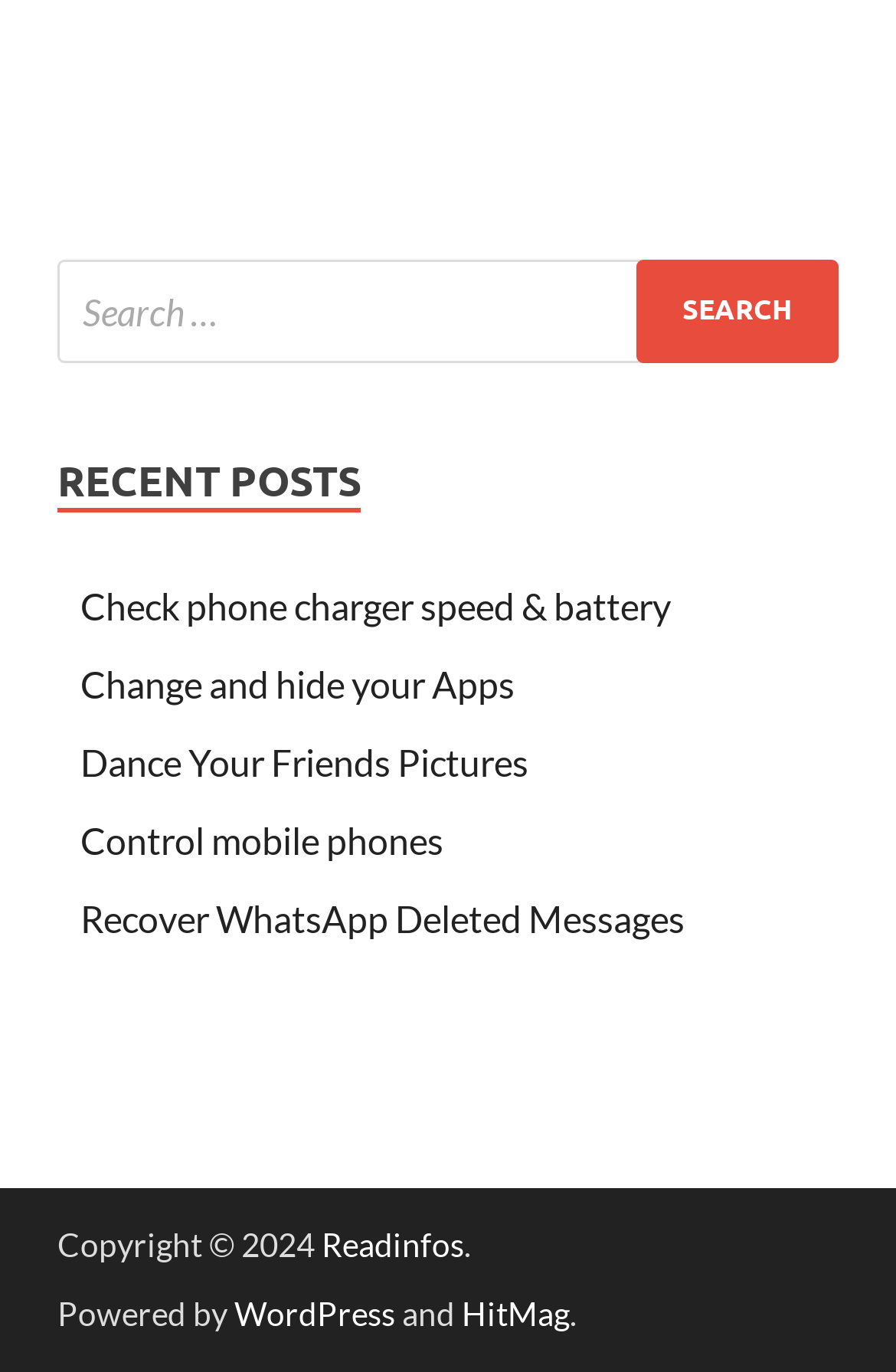Determine the bounding box coordinates of the area to click in order to meet this instruction: "Read about recovering WhatsApp deleted messages".

[0.09, 0.654, 0.764, 0.686]